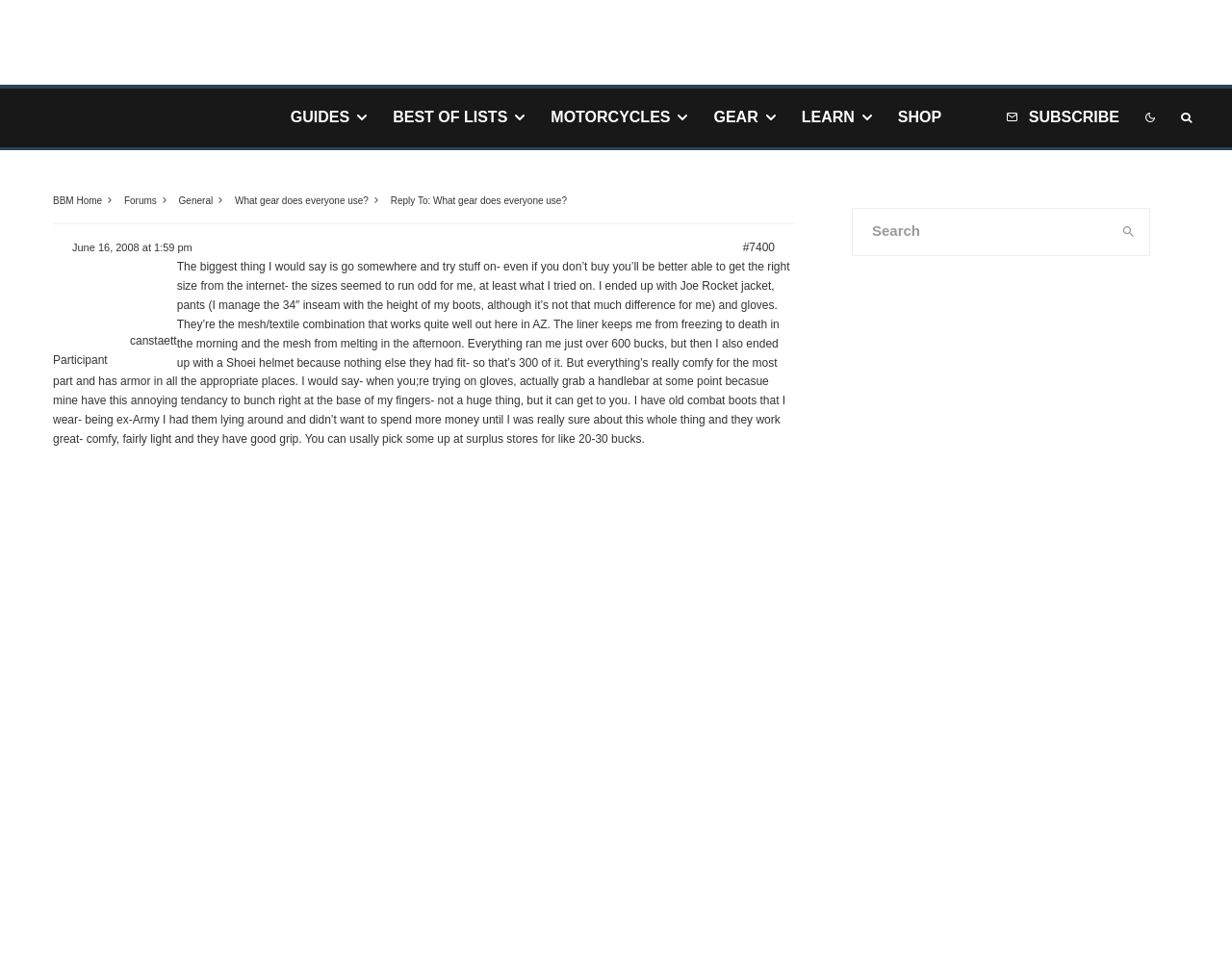Determine the bounding box coordinates for the clickable element required to fulfill the instruction: "Go to the forums". Provide the coordinates as four float numbers between 0 and 1, i.e., [left, top, right, bottom].

[0.101, 0.199, 0.127, 0.21]